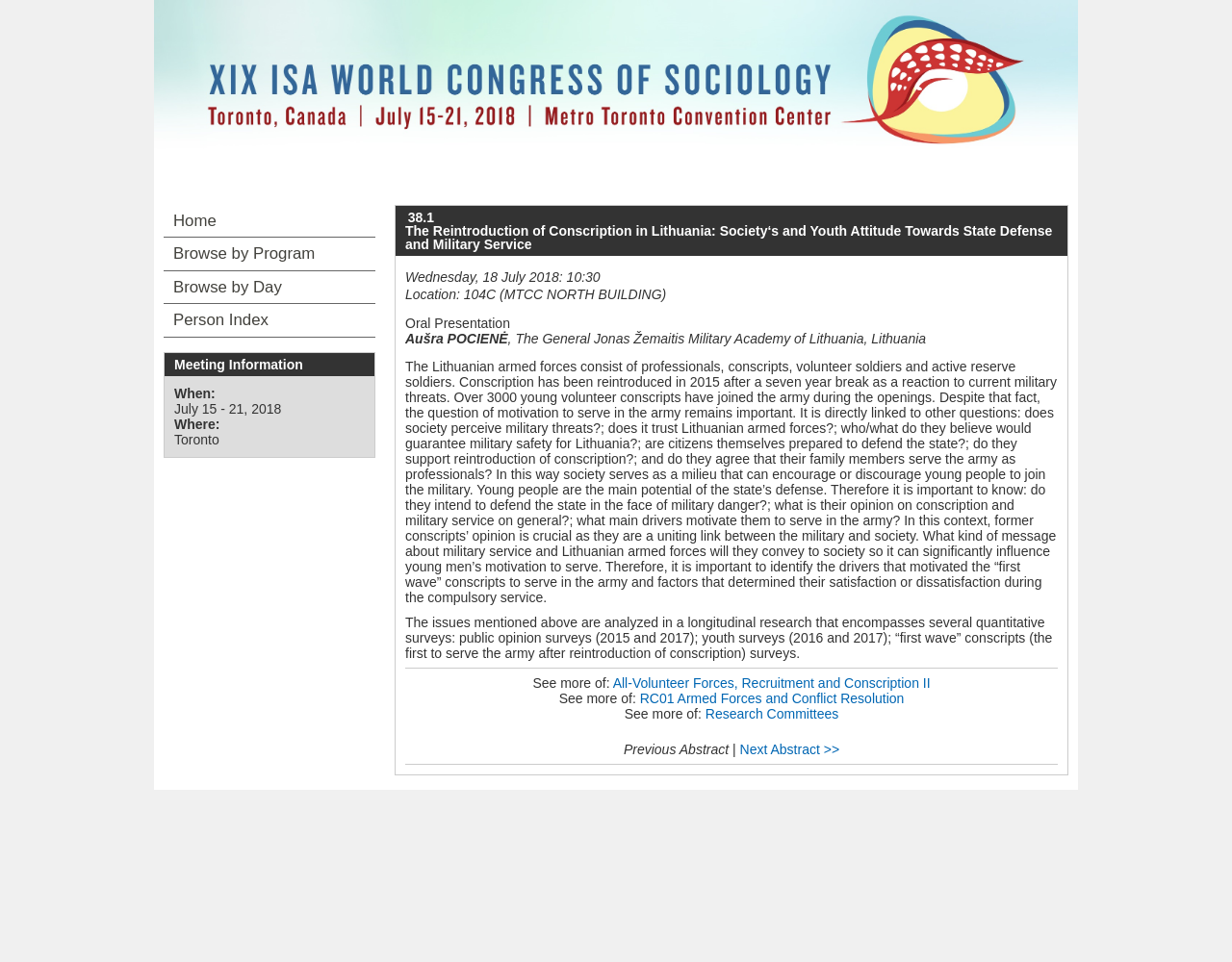Specify the bounding box coordinates of the area to click in order to follow the given instruction: "Go to previous post."

None